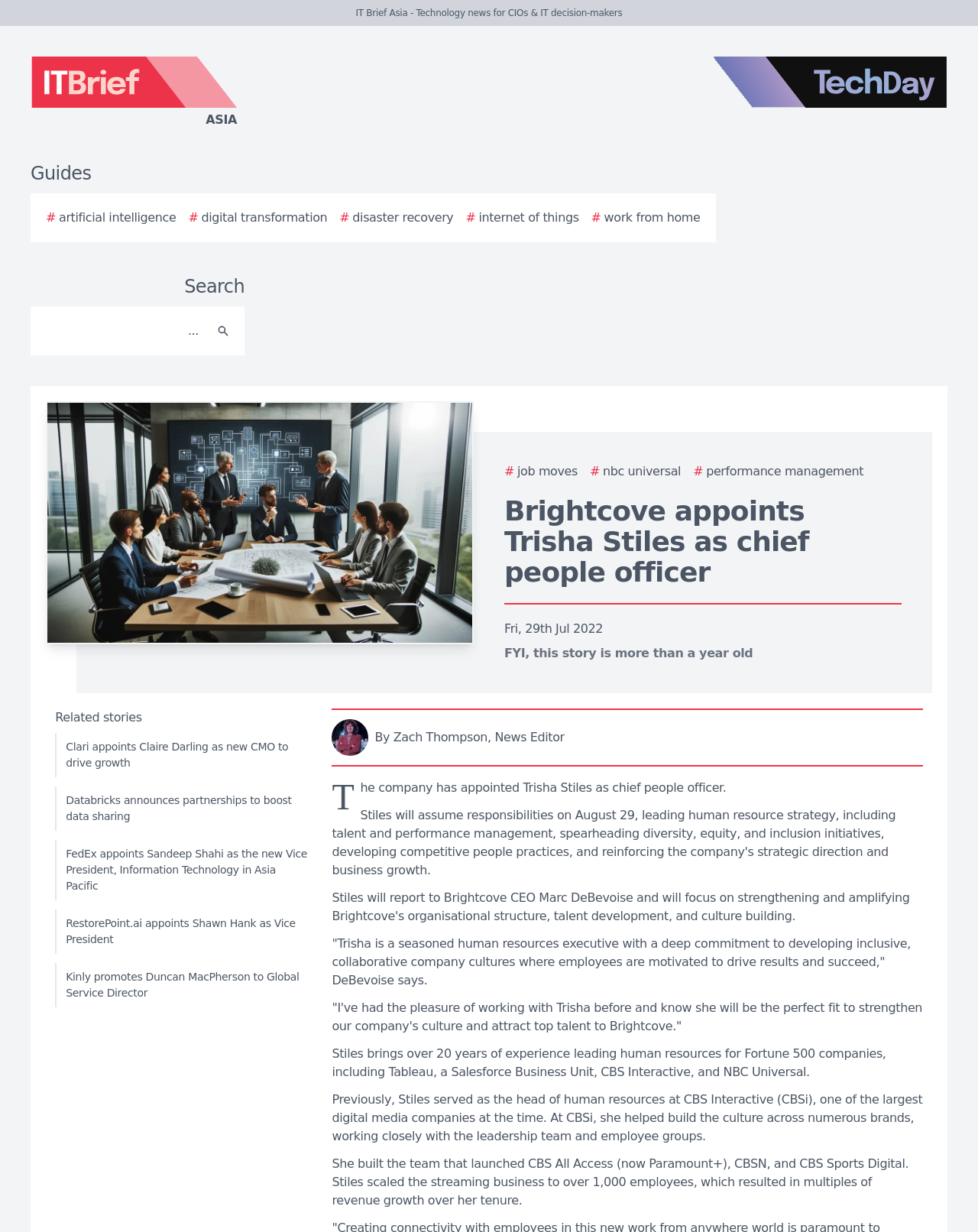What is the date of the article?
Look at the screenshot and respond with one word or a short phrase.

Fri, 29th Jul 2022